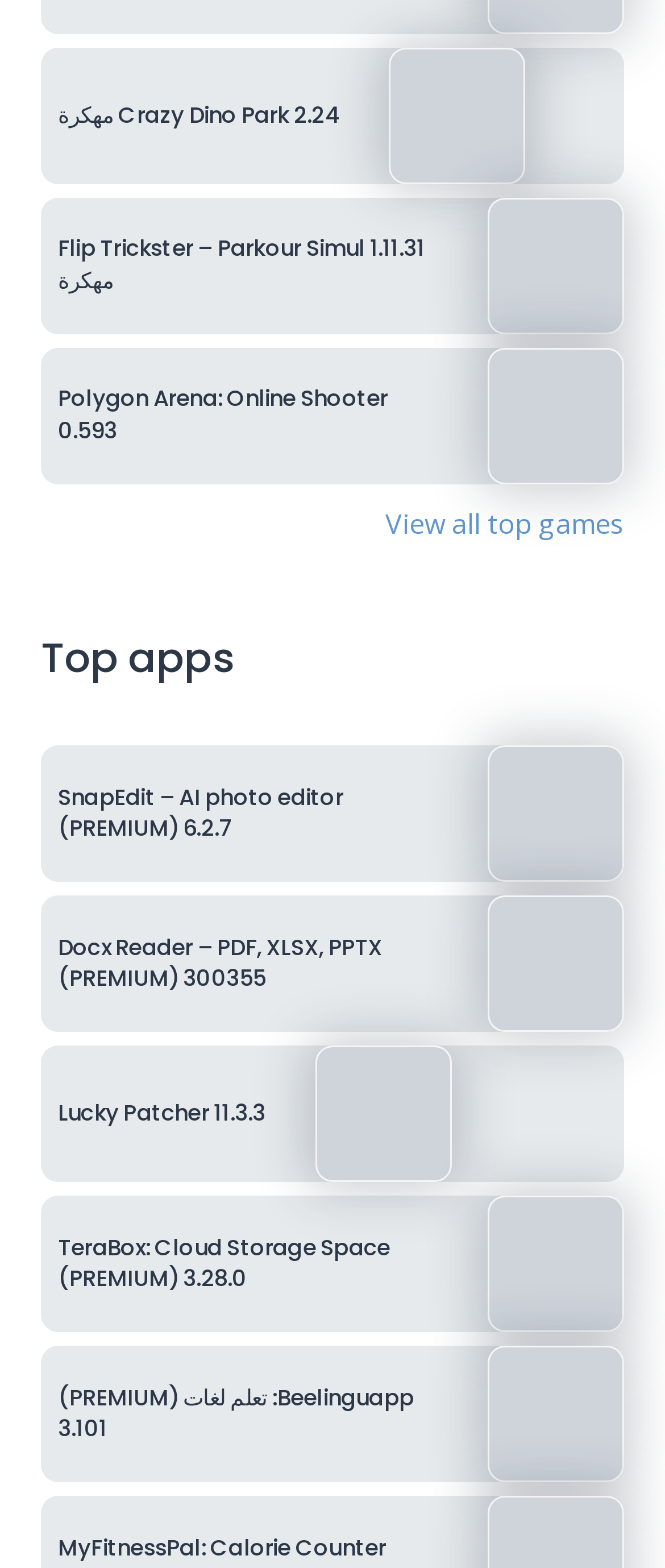Can you specify the bounding box coordinates of the area that needs to be clicked to fulfill the following instruction: "View Crazy Dino Park 2.24 details"?

[0.588, 0.033, 0.788, 0.057]